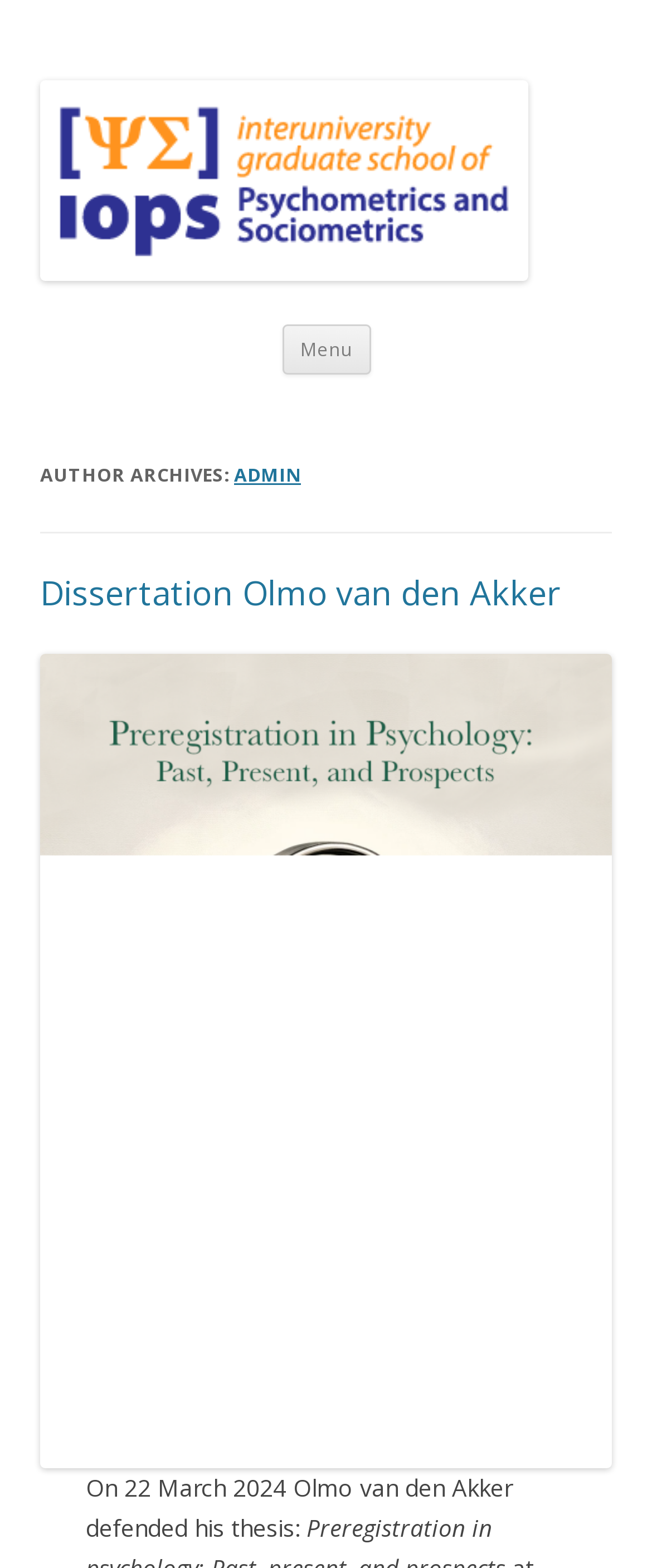What type of element is the 'Menu' button?
Look at the webpage screenshot and answer the question with a detailed explanation.

I found an element with the text 'Menu' which is classified as a button, indicating that it is an interactive element that can be clicked to perform an action.